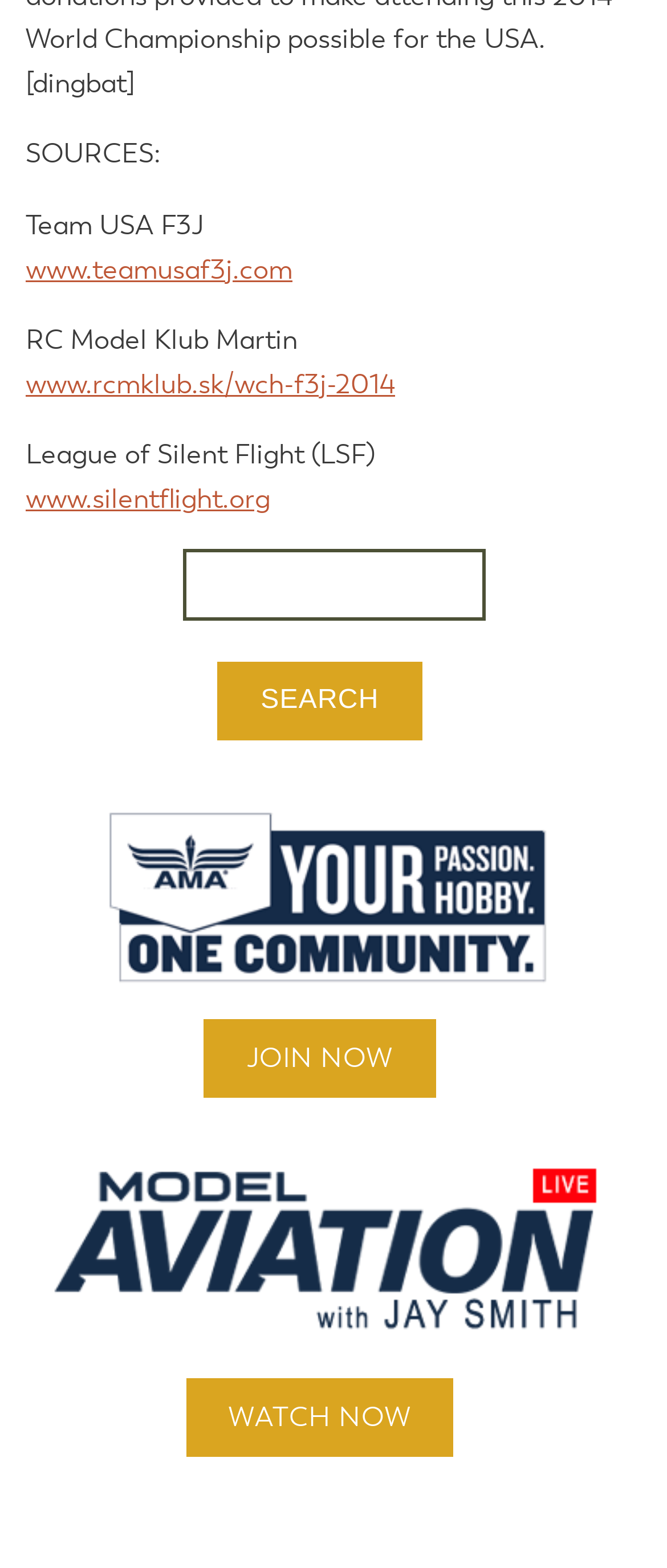Answer in one word or a short phrase: 
How many links are there on the webpage?

4